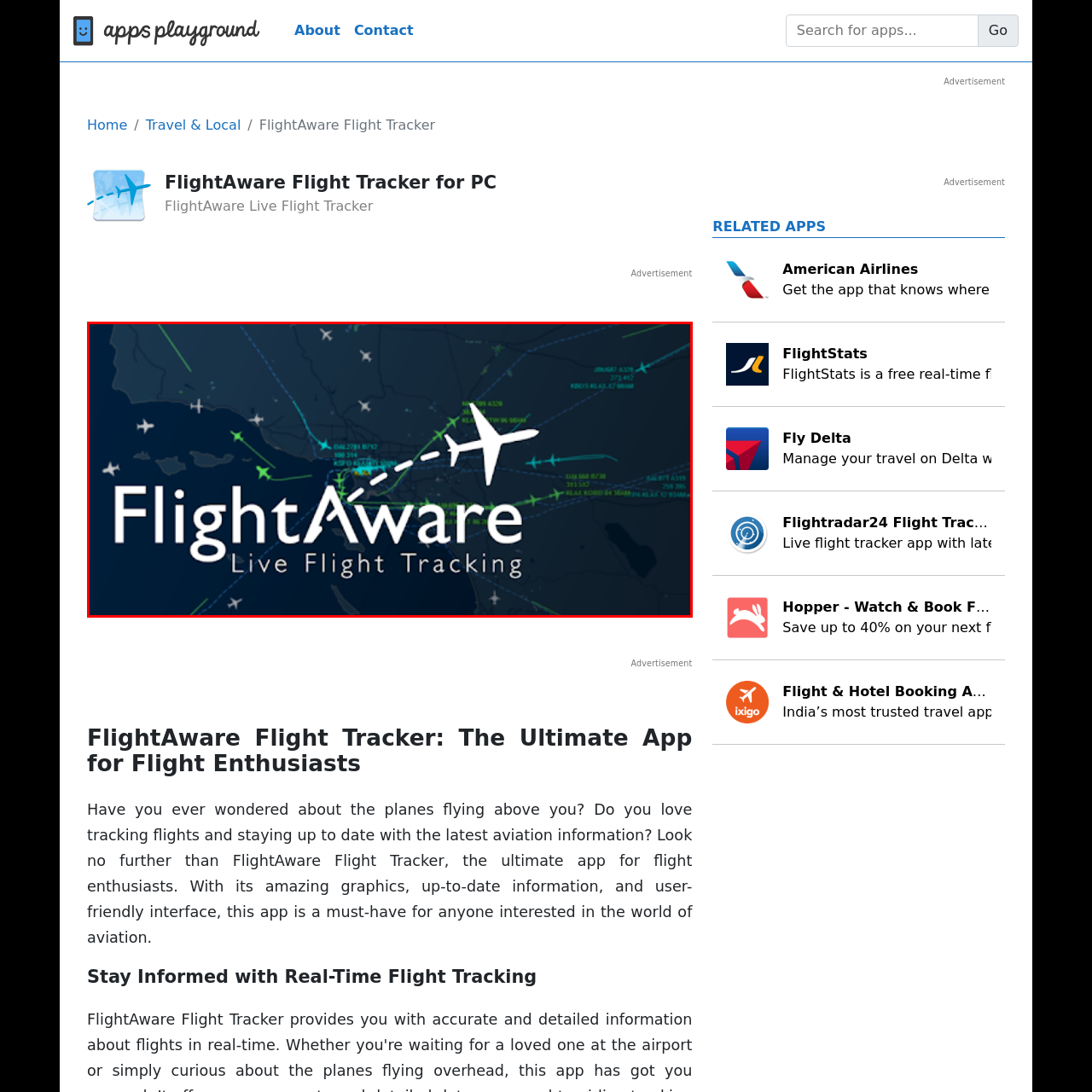Inspect the image outlined in red and answer succinctly: What is the shape of the graphic in the logo?

Airplane